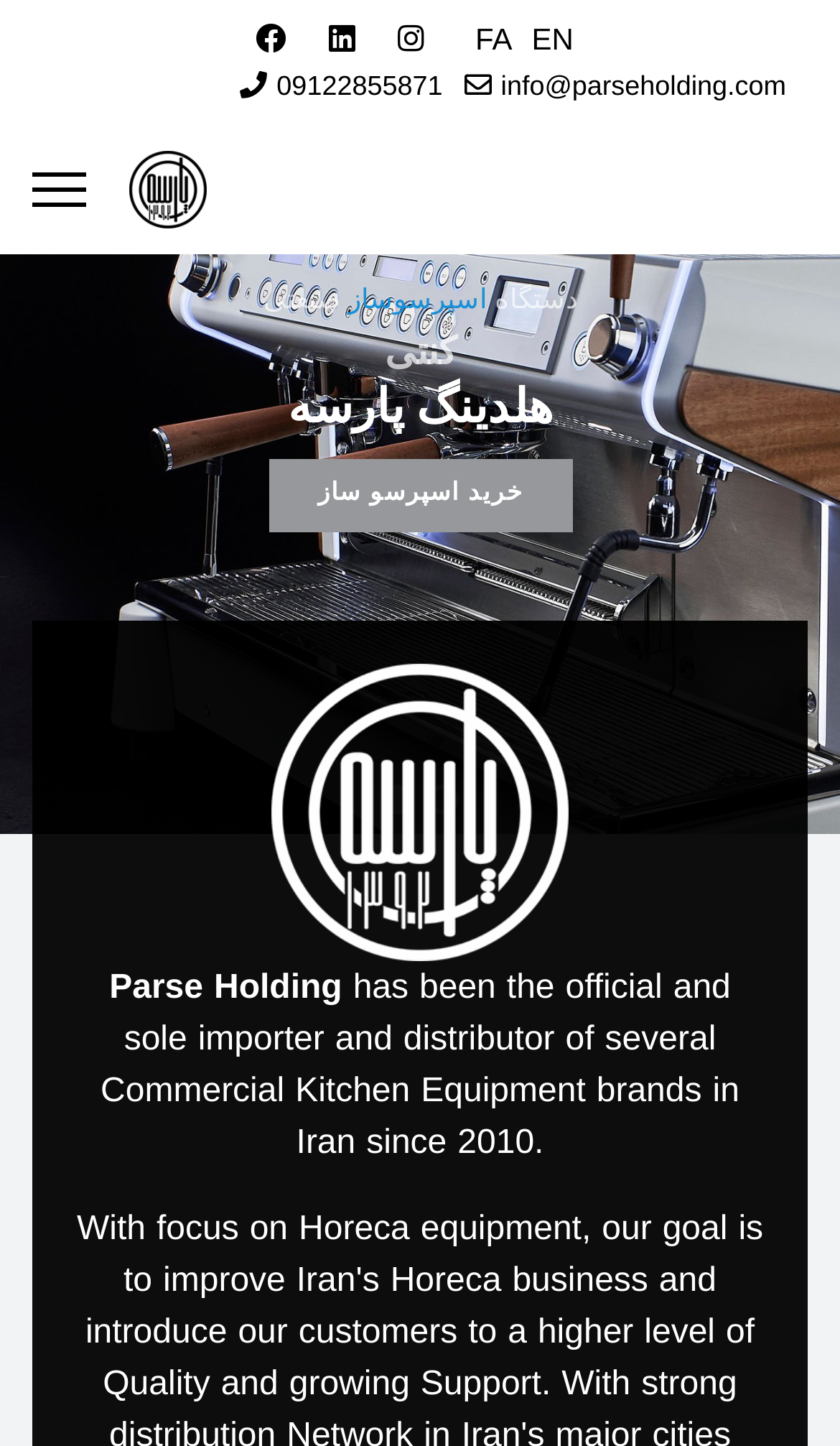Please pinpoint the bounding box coordinates for the region I should click to adhere to this instruction: "Click on Facebook link".

[0.304, 0.009, 0.34, 0.046]